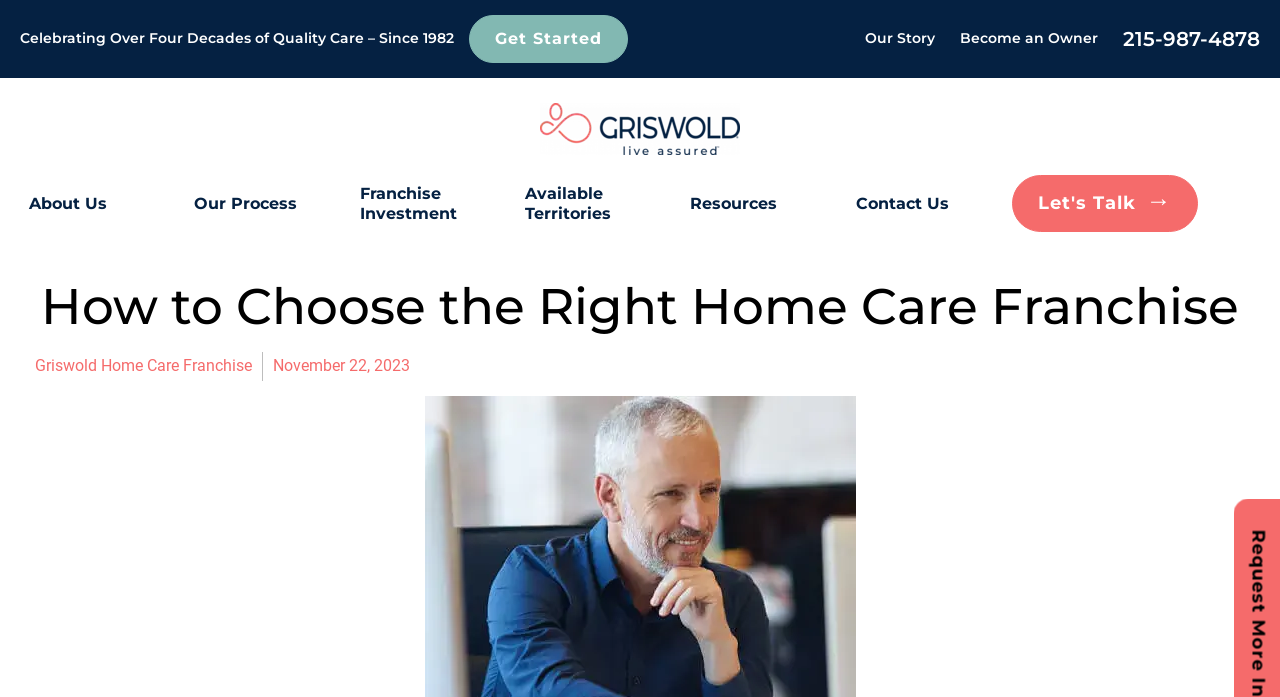Locate the bounding box coordinates of the element's region that should be clicked to carry out the following instruction: "Visit 'Our Story'". The coordinates need to be four float numbers between 0 and 1, i.e., [left, top, right, bottom].

[0.676, 0.038, 0.73, 0.074]